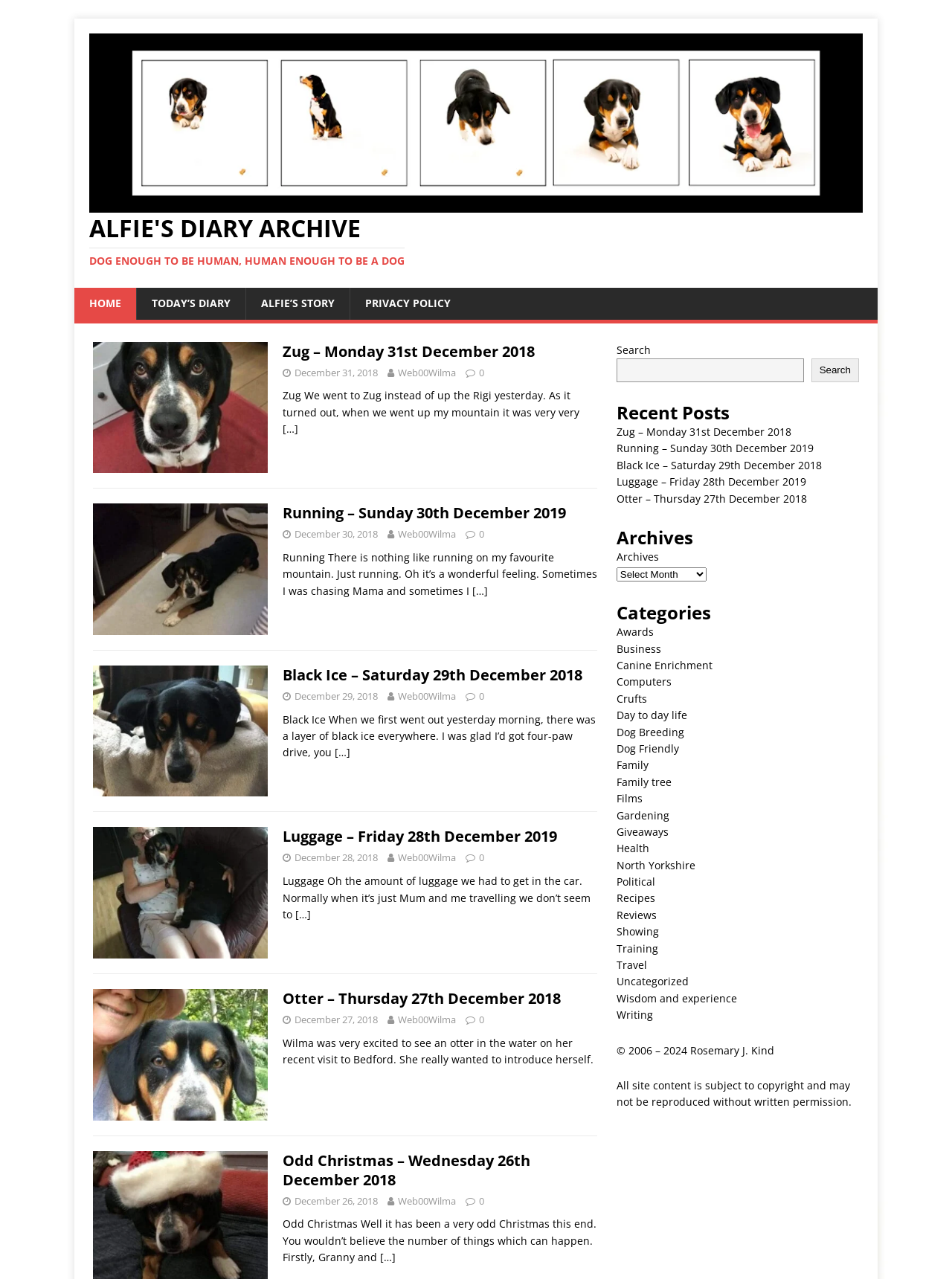Please determine the bounding box coordinates of the section I need to click to accomplish this instruction: "View 'Running – Sunday 30th December 2019'".

[0.297, 0.393, 0.595, 0.409]